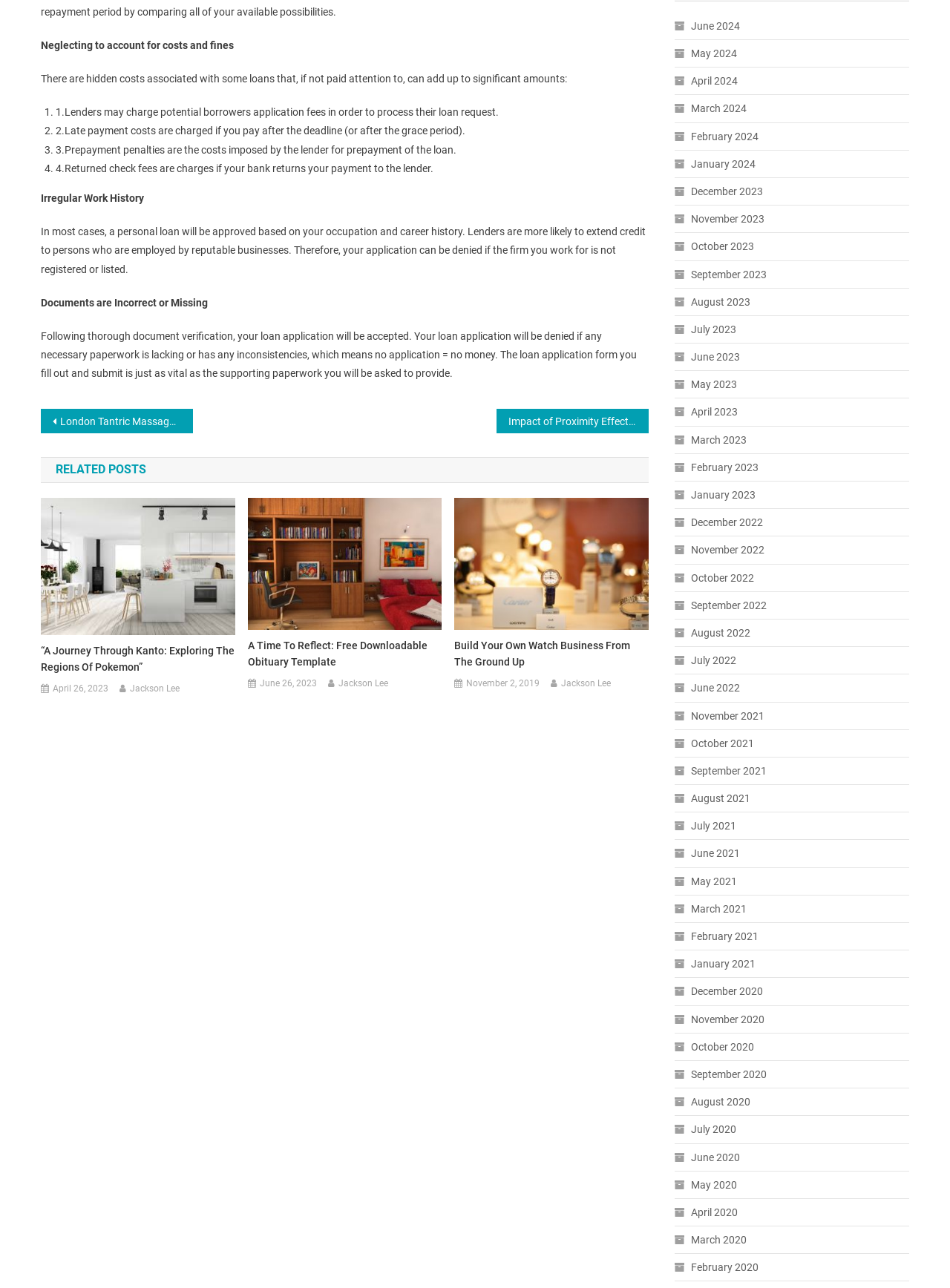Using the element description provided, determine the bounding box coordinates in the format (top-left x, top-left y, bottom-right x, bottom-right y). Ensure that all values are floating point numbers between 0 and 1. Element description: Presenta Plaque

None